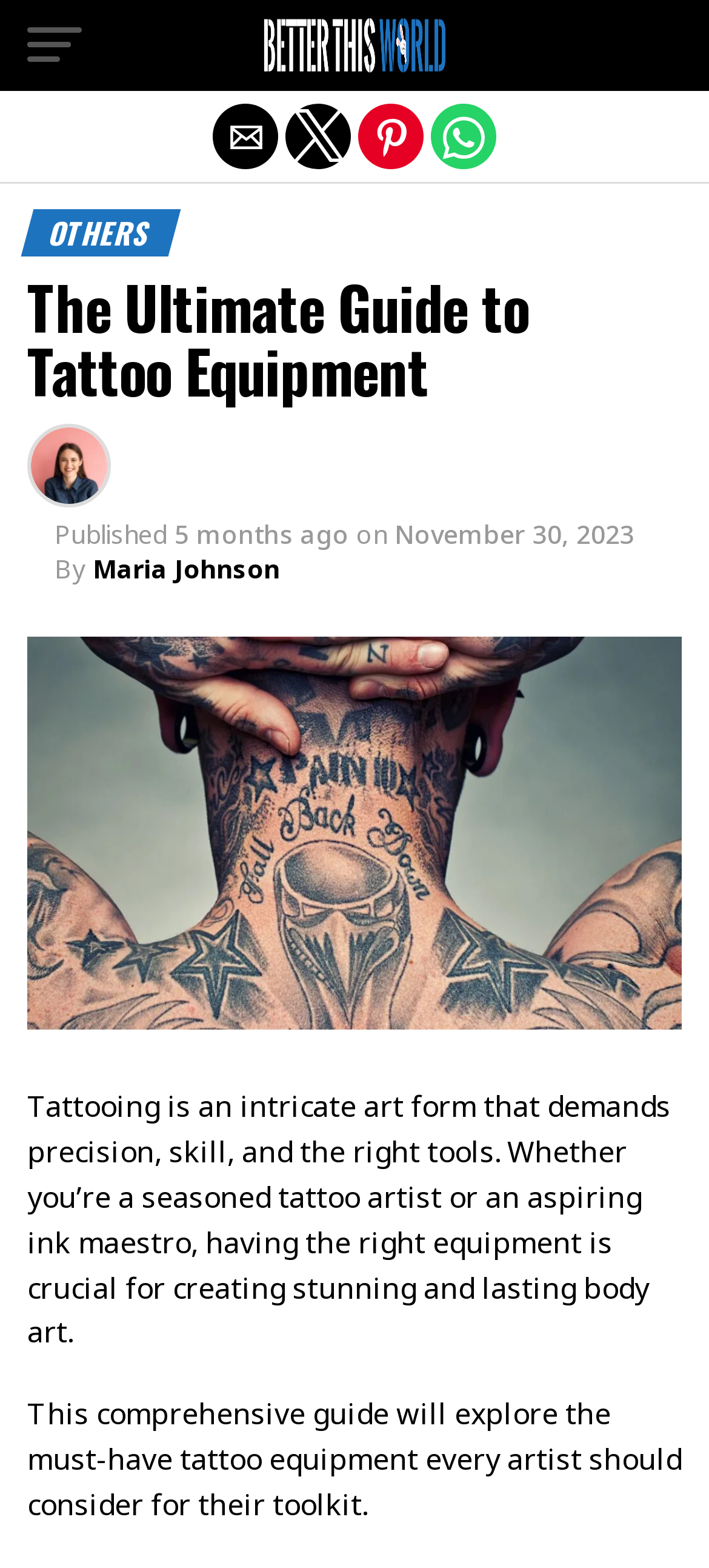Find the bounding box of the element with the following description: "Desired Homes". The coordinates must be four float numbers between 0 and 1, formatted as [left, top, right, bottom].

None